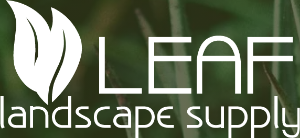Provide a single word or phrase answer to the question: 
Where is the company primarily located?

Austin, Texas